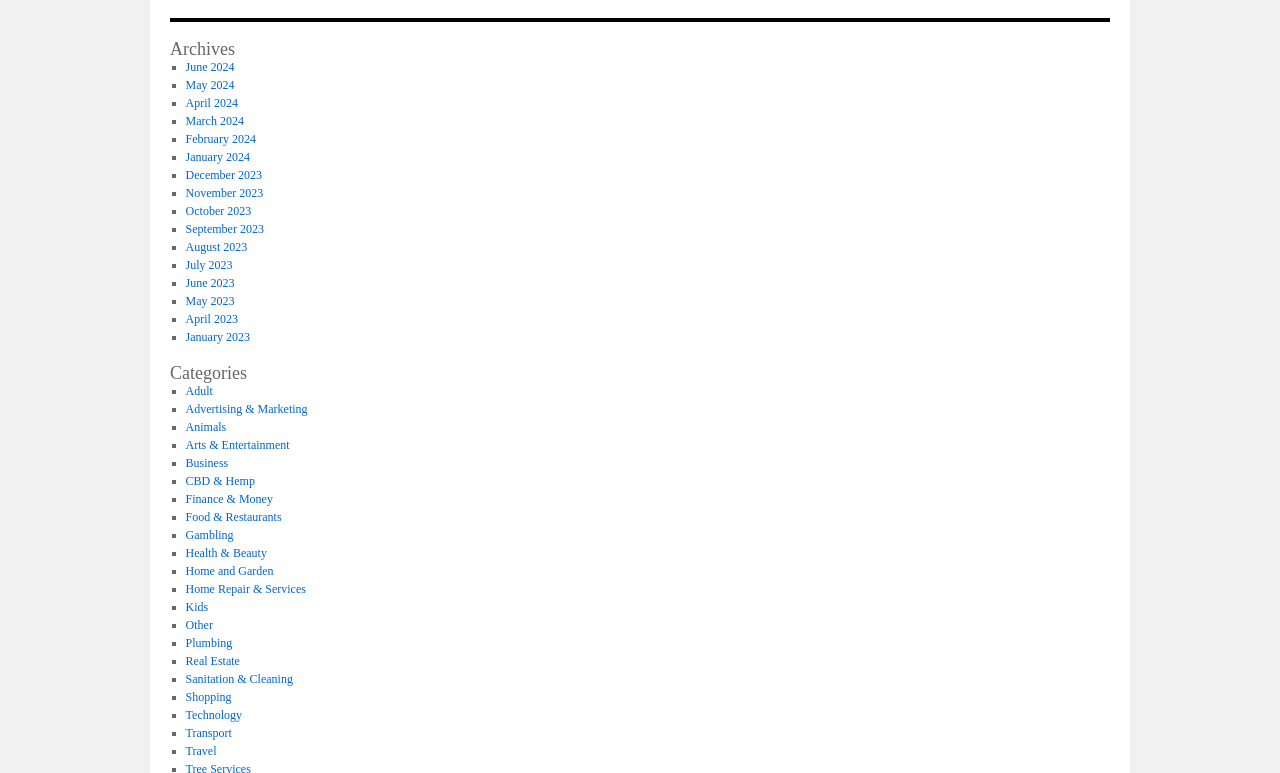Identify and provide the bounding box for the element described by: "Health & Beauty".

[0.145, 0.706, 0.209, 0.725]